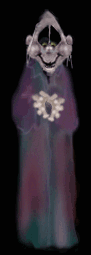What is the theme of the event?
Refer to the image and answer the question using a single word or phrase.

Haunted Grave Yard